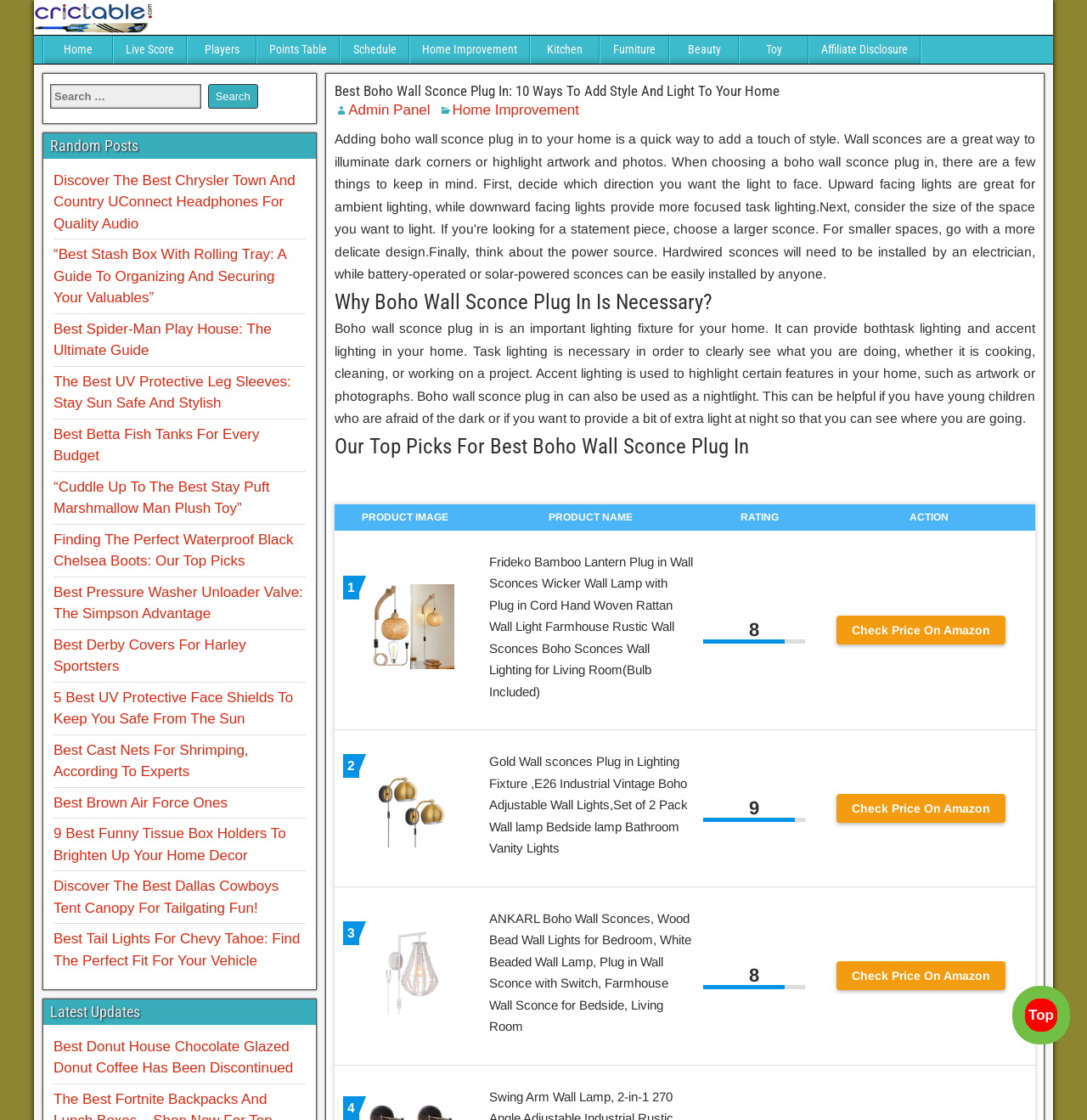Determine the bounding box coordinates for the UI element described. Format the coordinates as (top-left x, top-left y, bottom-right x, bottom-right y) and ensure all values are between 0 and 1. Element description: name="s" placeholder="Search …"

[0.046, 0.075, 0.185, 0.097]